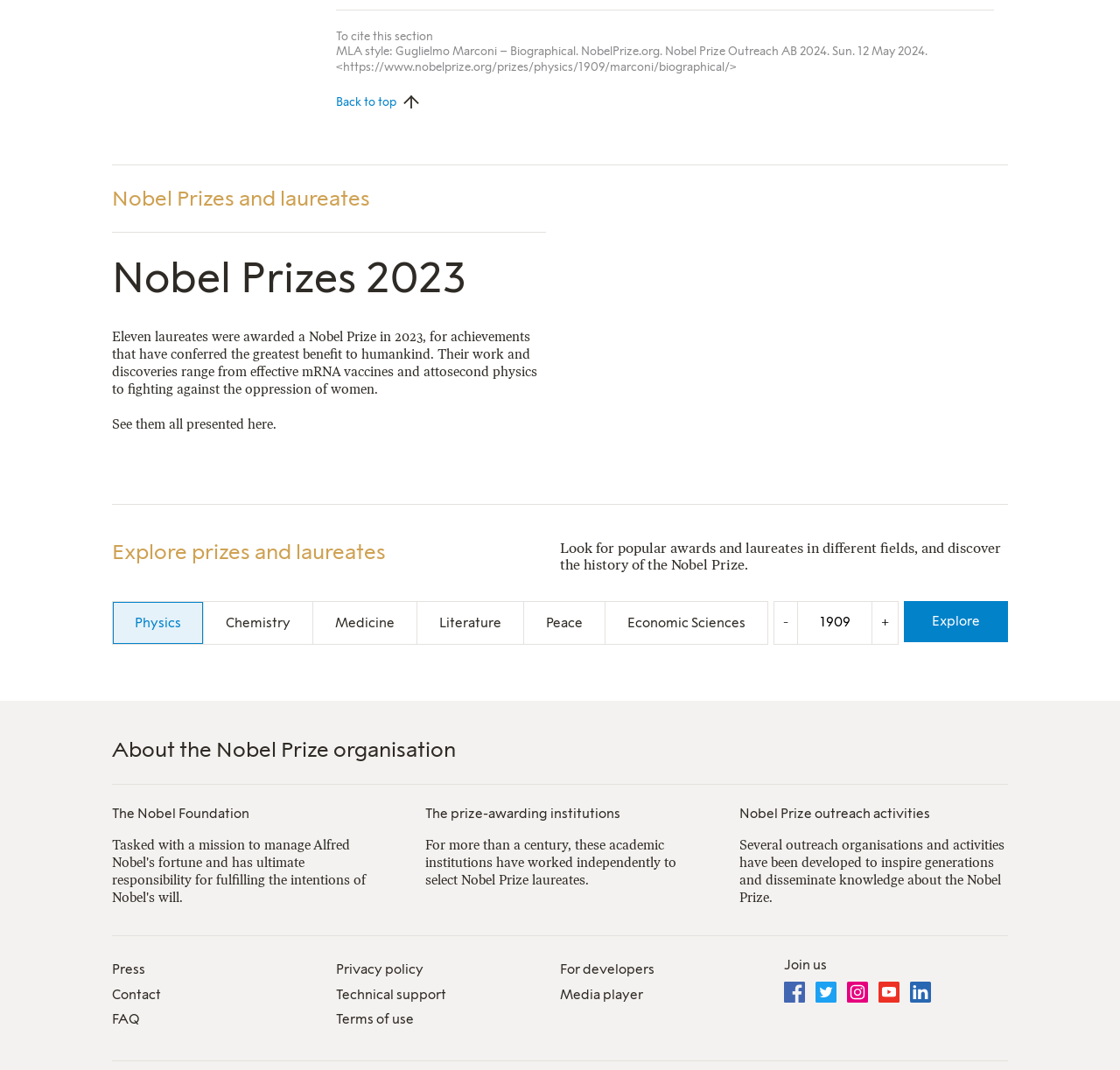Please identify the bounding box coordinates of the element's region that needs to be clicked to fulfill the following instruction: "Choose a year to search in". The bounding box coordinates should consist of four float numbers between 0 and 1, i.e., [left, top, right, bottom].

[0.712, 0.561, 0.778, 0.602]